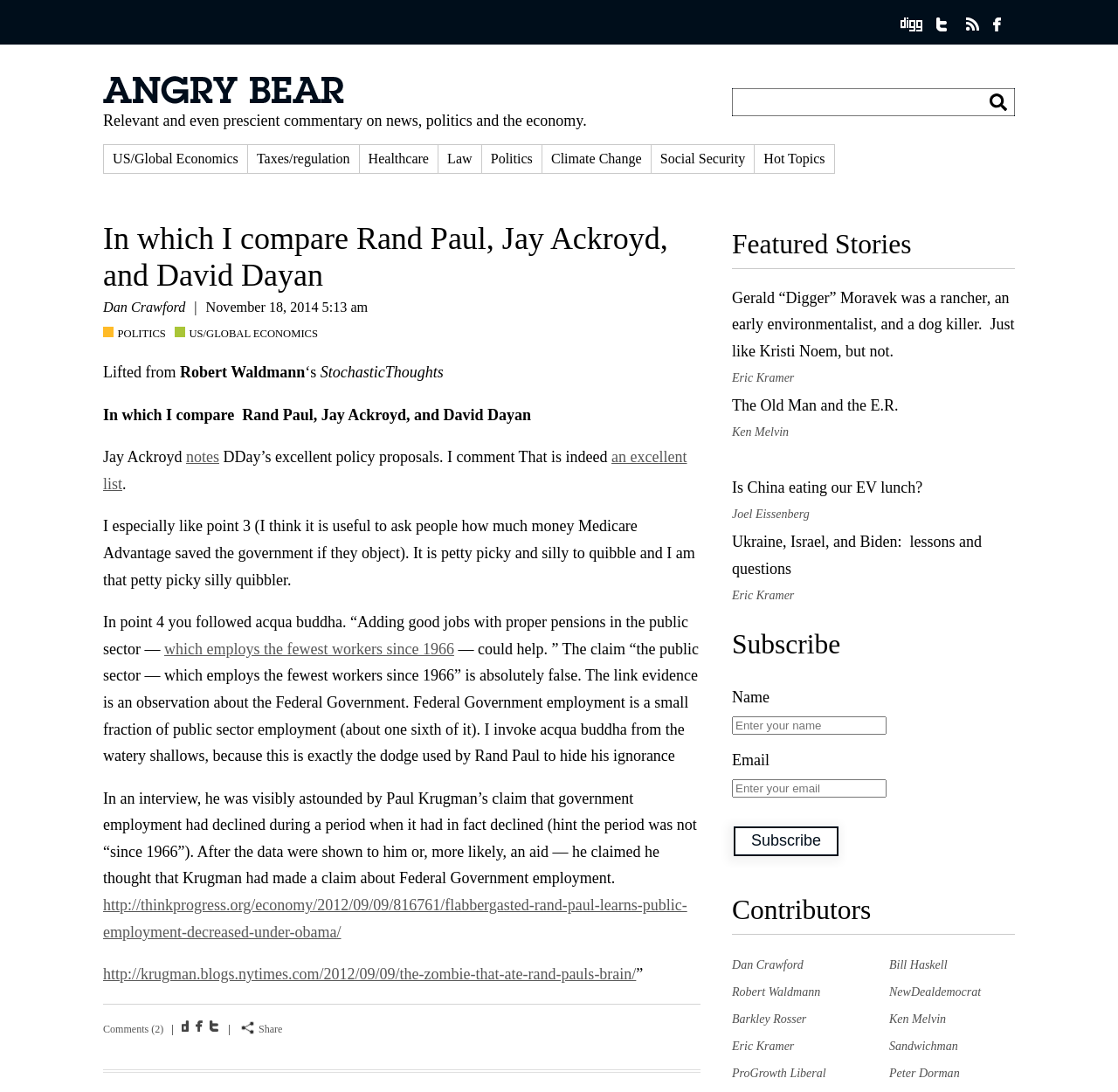Please specify the bounding box coordinates of the region to click in order to perform the following instruction: "Search in the website".

[0.654, 0.084, 0.862, 0.1]